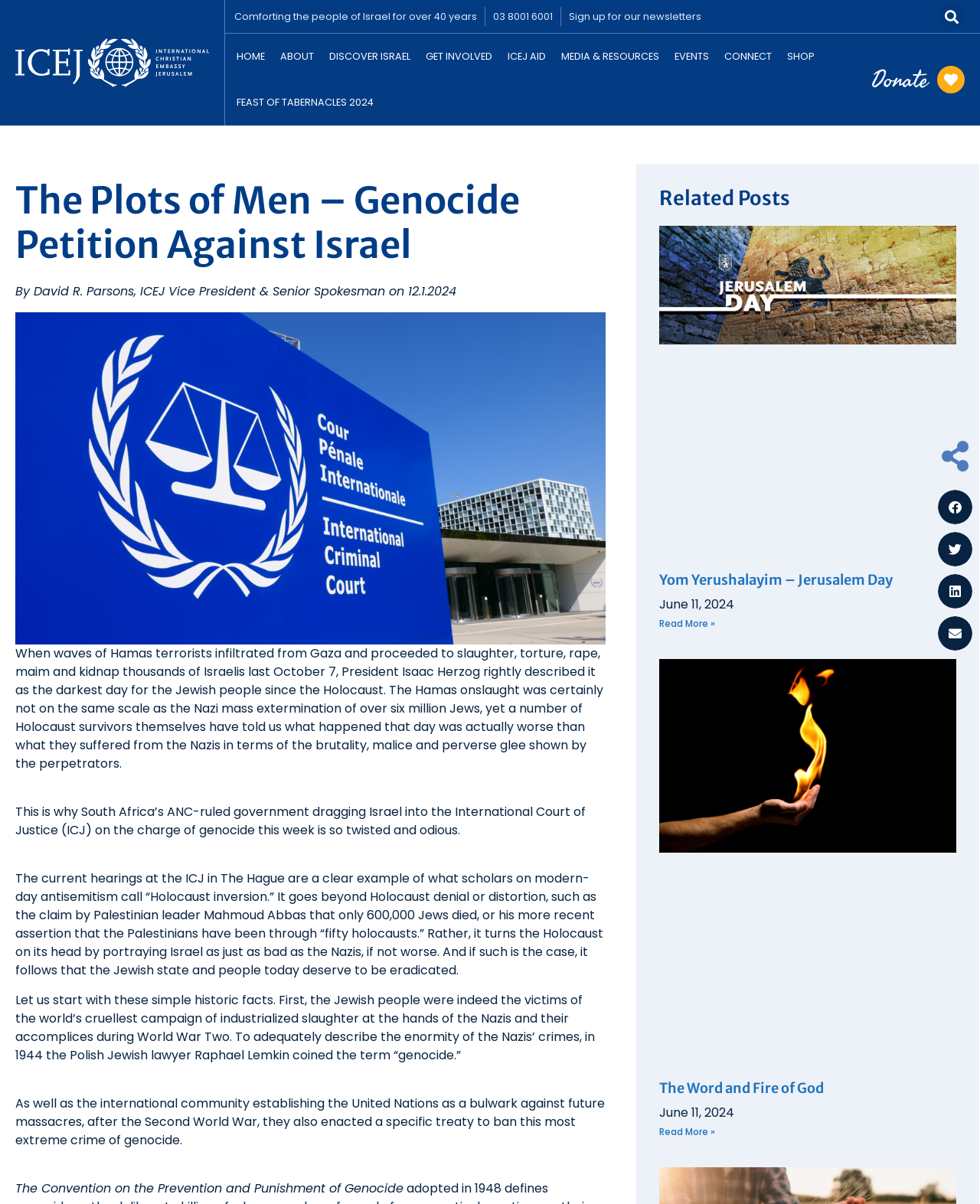Based on the image, give a detailed response to the question: What is the topic of the article written by David R. Parsons?

The article on the webpage is written by David R. Parsons, and the topic is about the genocide petition against Israel, as indicated by the heading 'The Plots of Men – Genocide Petition Against Israel'.